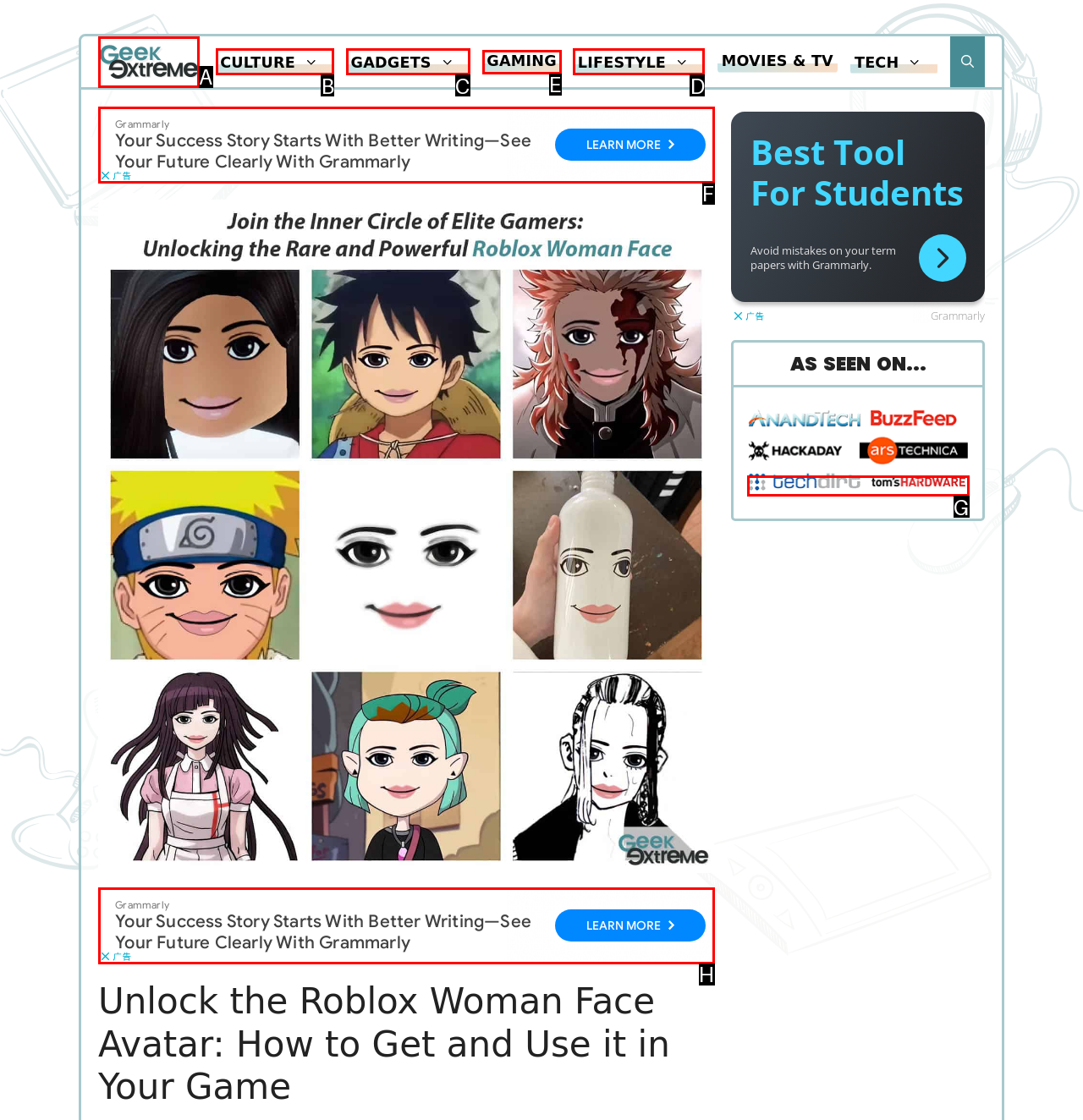Tell me which one HTML element I should click to complete the following task: Click on the 'GAMING' link Answer with the option's letter from the given choices directly.

E